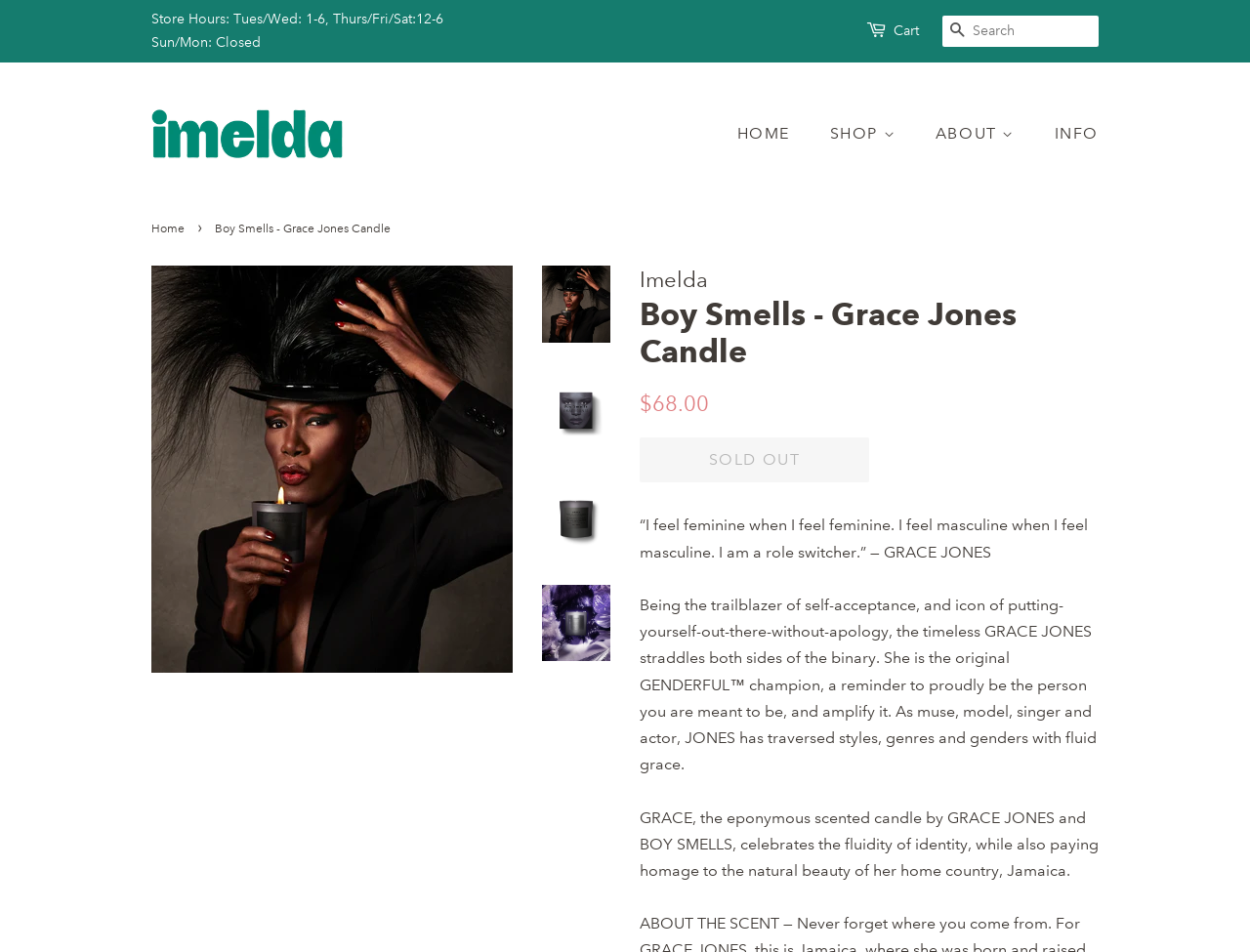Determine the main headline of the webpage and provide its text.

Boy Smells - Grace Jones Candle